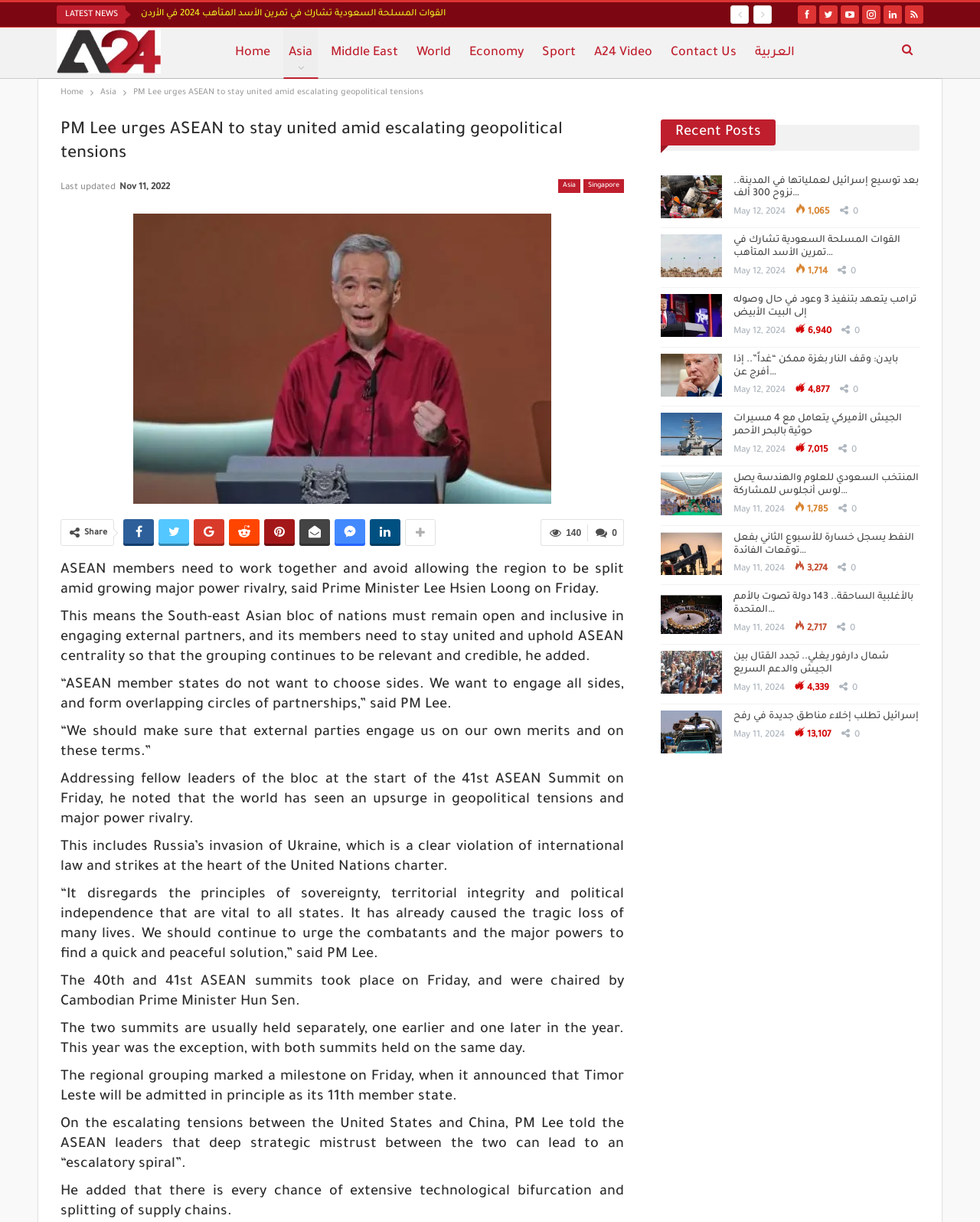Give a one-word or short phrase answer to the question: 
What is the date of the article?

Nov 11, 2022